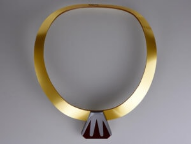Elaborate on all the features and components visible in the image.

The image showcases a striking piece of contemporary jewelry, featuring a bold collar necklace designed by Octavia Cook. The necklace stands out with its smooth, polished golden metal that forms a wide, elegant arch, accentuated by a distinct triangular pendant at its base. The pendant incorporates rich, deep red and silver tones, creating a vibrant contrast to the lustrous gold. This innovative design exemplifies a unique blend of modern aesthetics and traditional craftsmanship, highlighting Cook's distinctive style and artistic vision in the realm of wearable art.